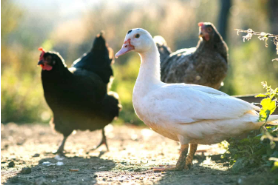What is the theme of the accompanying article?
Answer with a single word or short phrase according to what you see in the image.

7 Types Of Poultry Birds